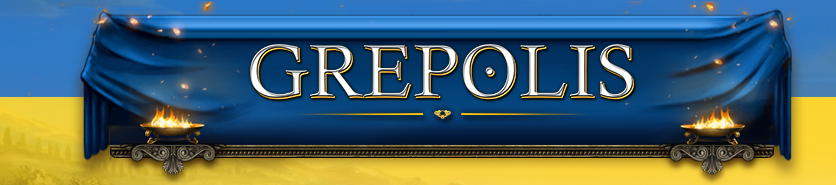What is the dominant color palette of the logo?
Please use the visual content to give a single word or phrase answer.

Warm colors